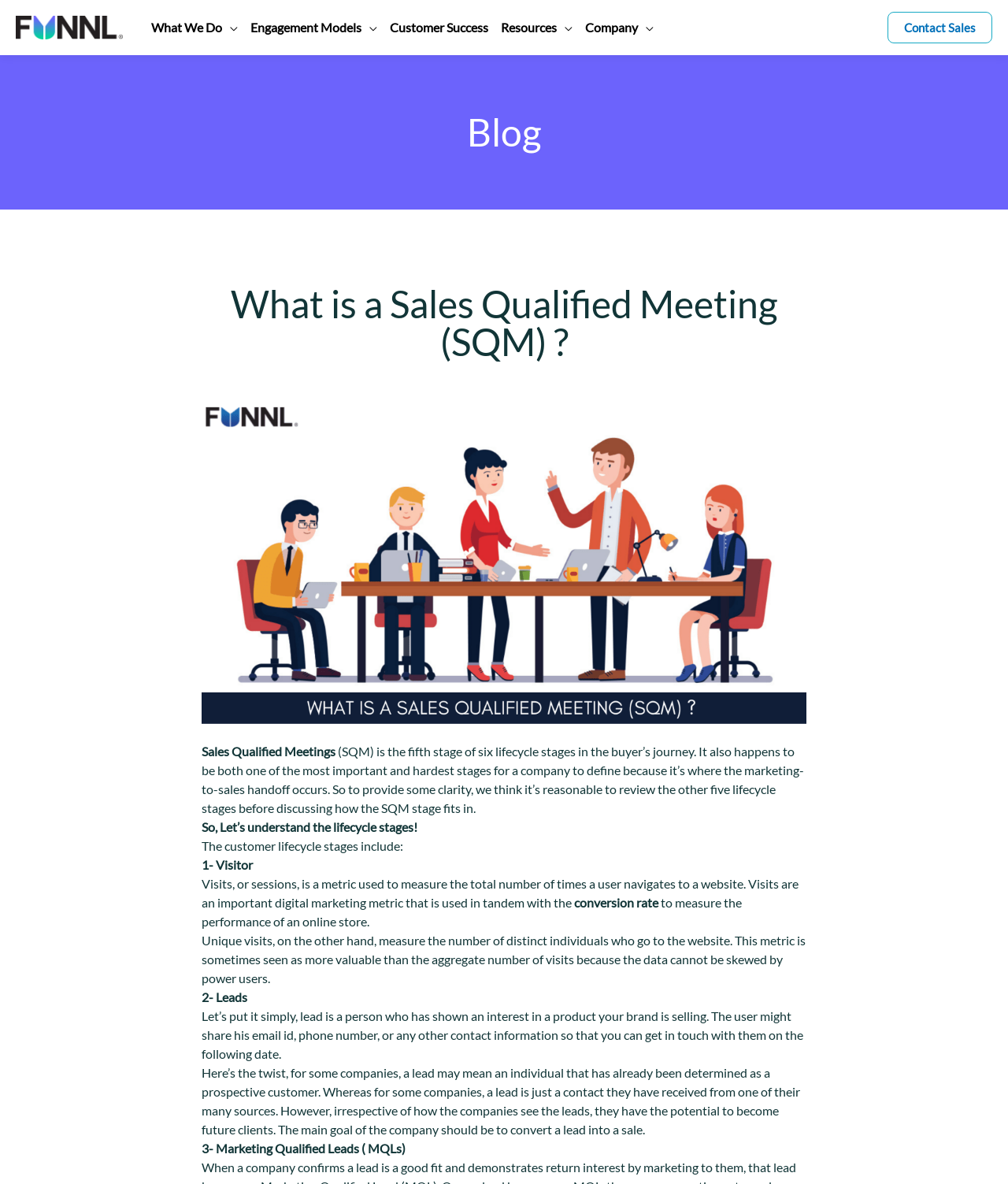Carefully observe the image and respond to the question with a detailed answer:
What is the purpose of the marketing-to-sales handoff?

The marketing-to-sales handoff occurs in the Sales Qualified Meeting (SQM) stage, which is the fifth stage of the buyer's journey. This stage is important and hard to define, and it's where the marketing-to-sales handoff occurs.